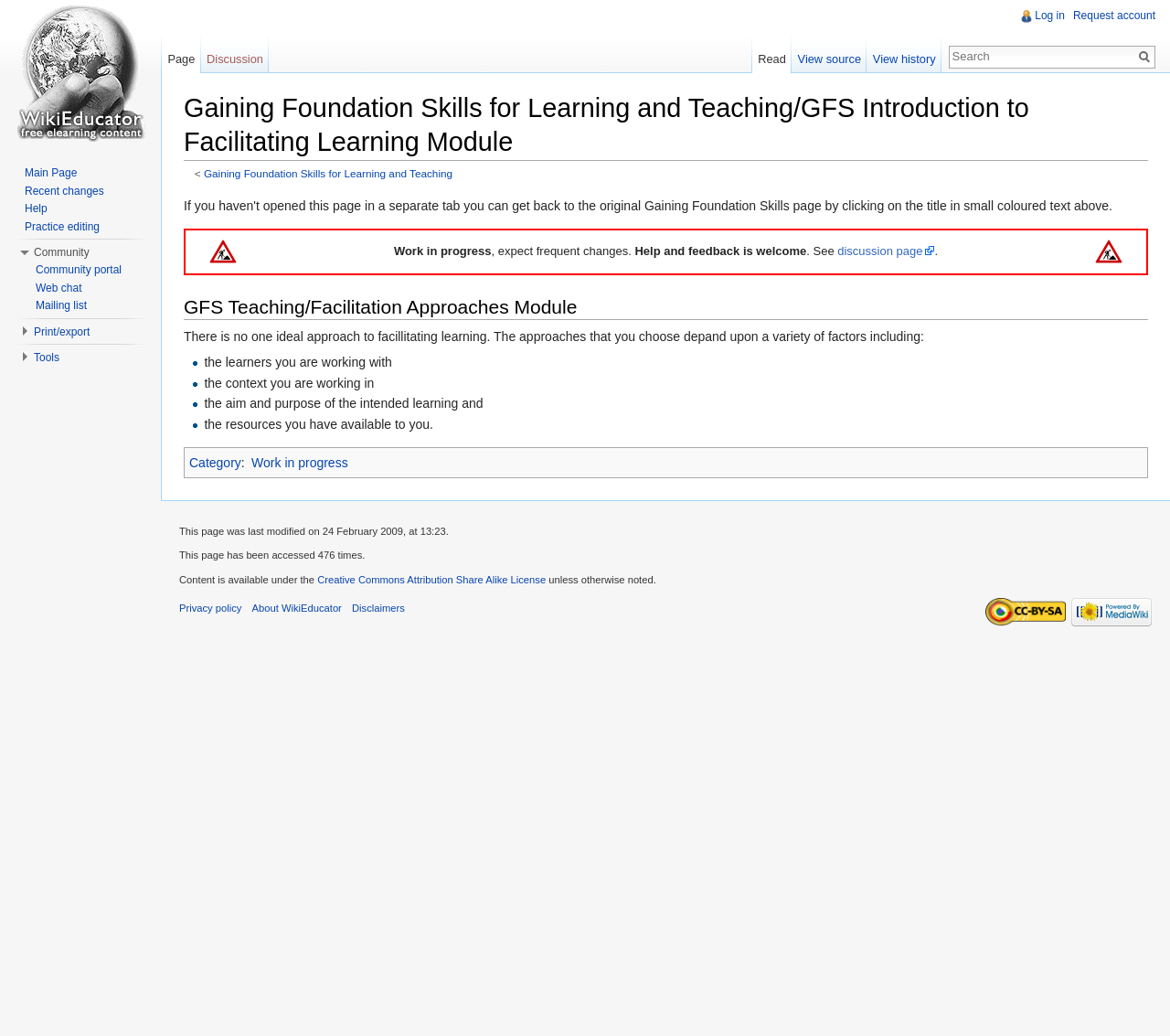Pinpoint the bounding box coordinates of the element that must be clicked to accomplish the following instruction: "Go to the community portal". The coordinates should be in the format of four float numbers between 0 and 1, i.e., [left, top, right, bottom].

[0.03, 0.254, 0.104, 0.267]